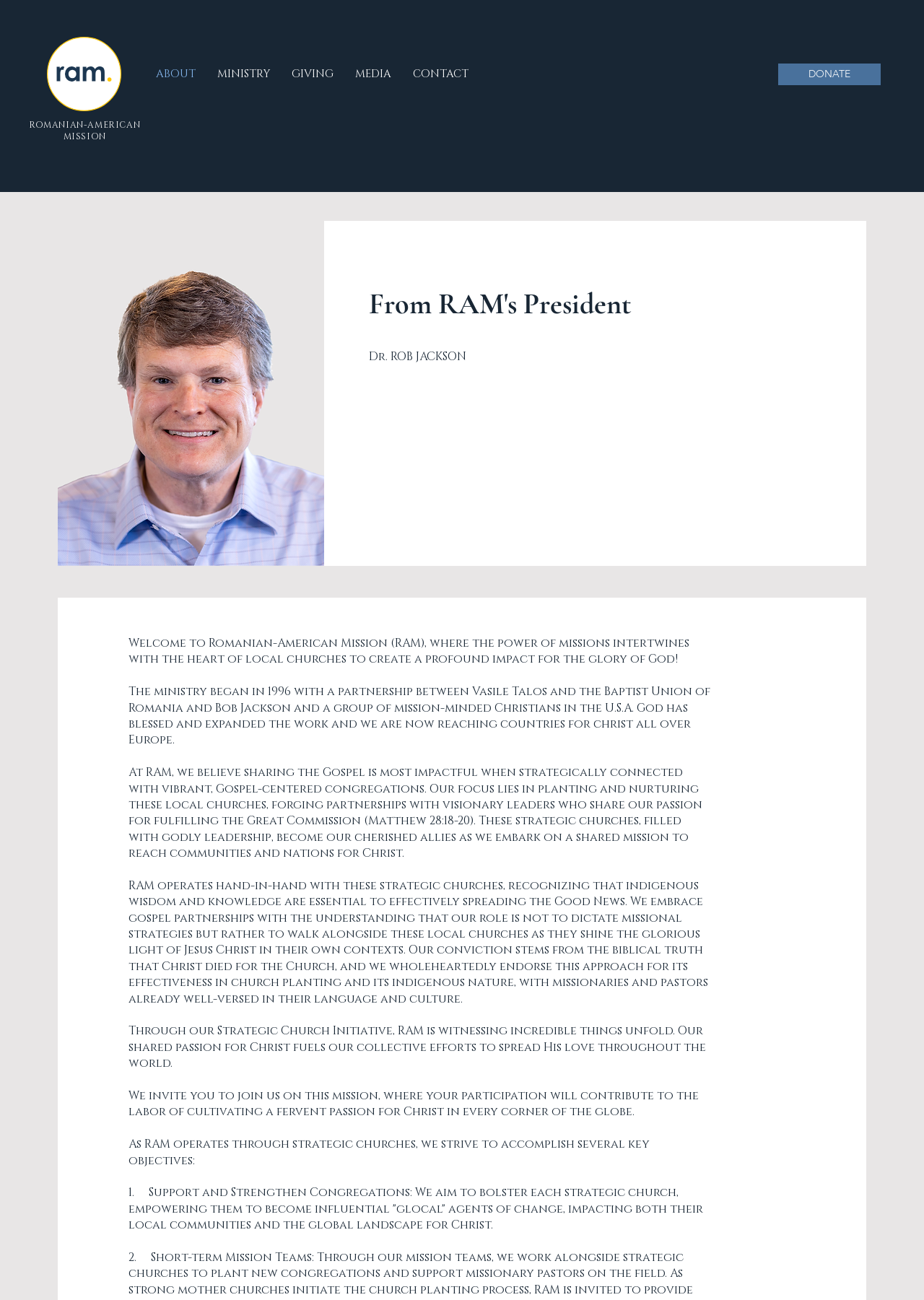Ascertain the bounding box coordinates for the UI element detailed here: "ROMANIAN-AMERICAN MISSION". The coordinates should be provided as [left, top, right, bottom] with each value being a float between 0 and 1.

[0.031, 0.092, 0.152, 0.109]